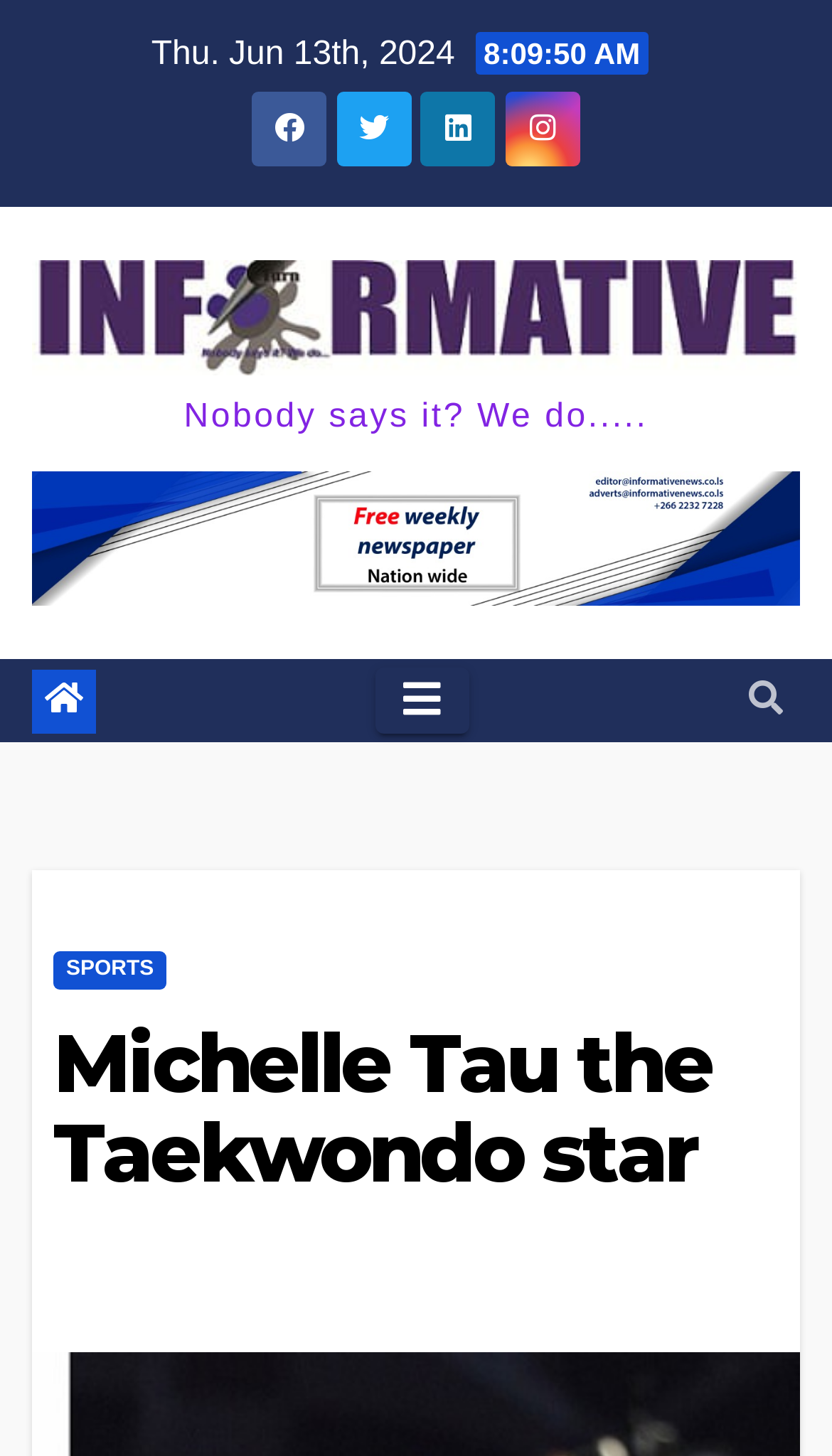What is the text above the permalink?
Give a single word or phrase answer based on the content of the image.

Michelle Tau the Taekwondo star